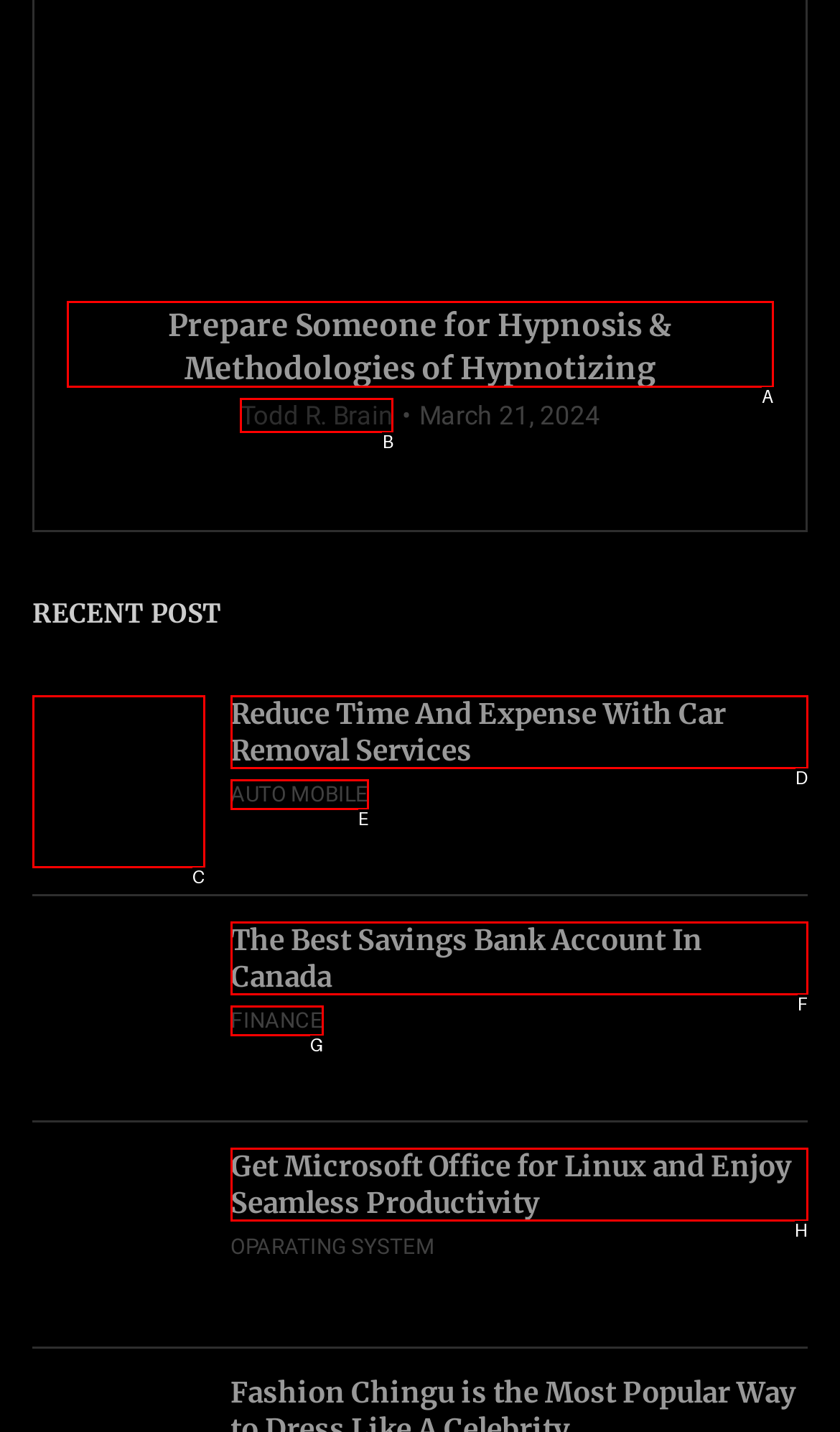Given the description: Todd R. Brain, pick the option that matches best and answer with the corresponding letter directly.

B